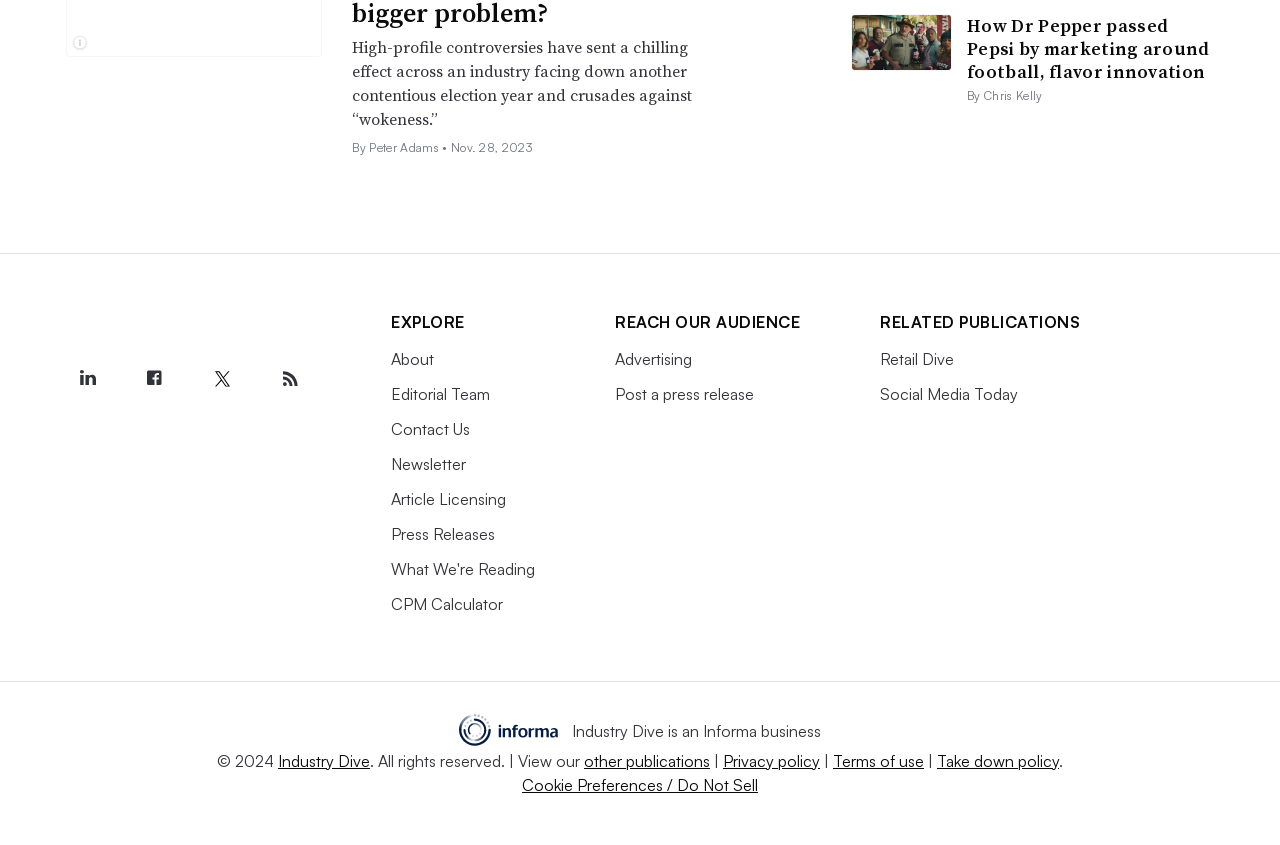Please identify the bounding box coordinates of the element on the webpage that should be clicked to follow this instruction: "Explore the About page". The bounding box coordinates should be given as four float numbers between 0 and 1, formatted as [left, top, right, bottom].

[0.306, 0.413, 0.339, 0.436]